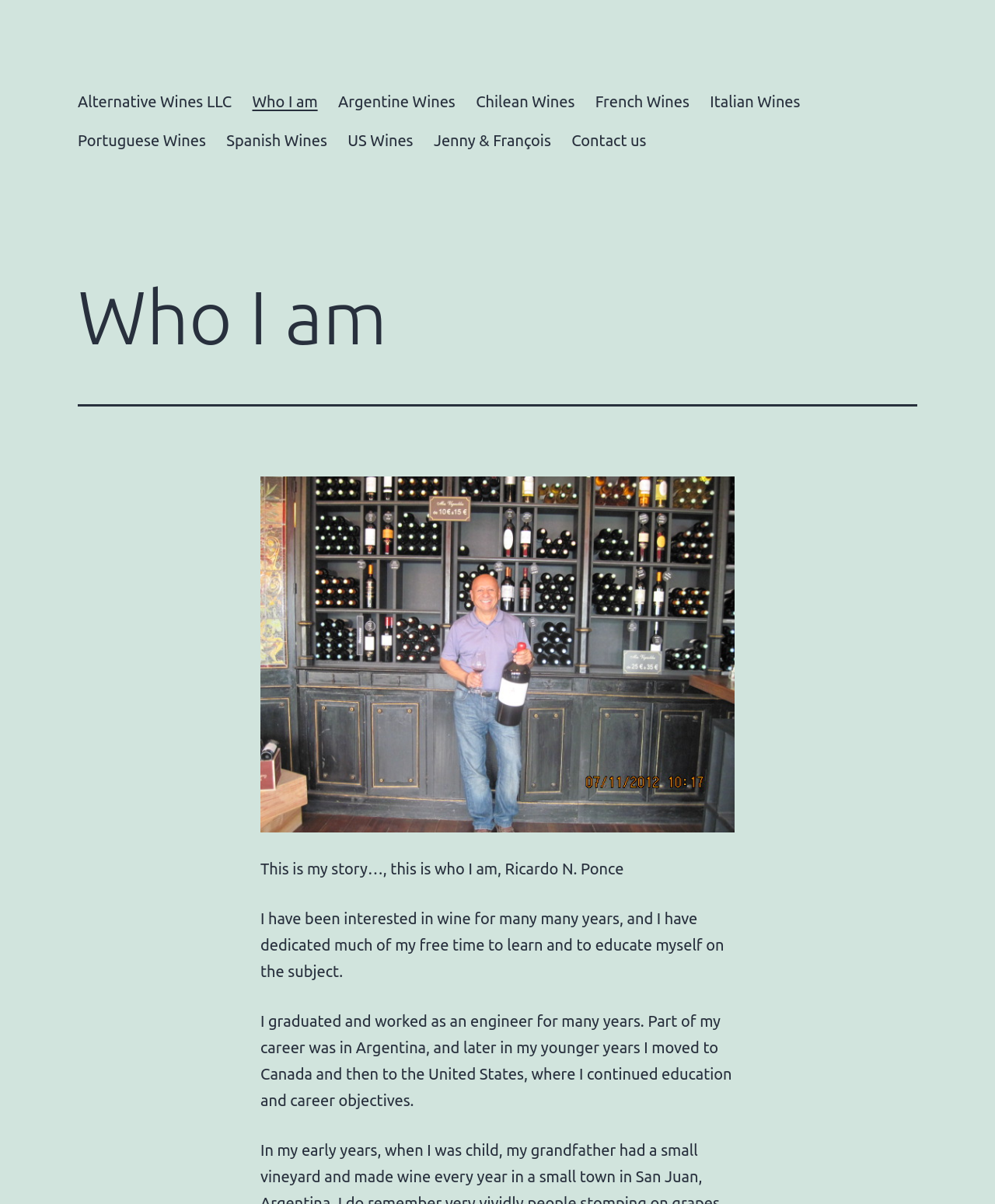Select the bounding box coordinates of the element I need to click to carry out the following instruction: "Click on the 'Contact us' link".

[0.564, 0.1, 0.66, 0.132]